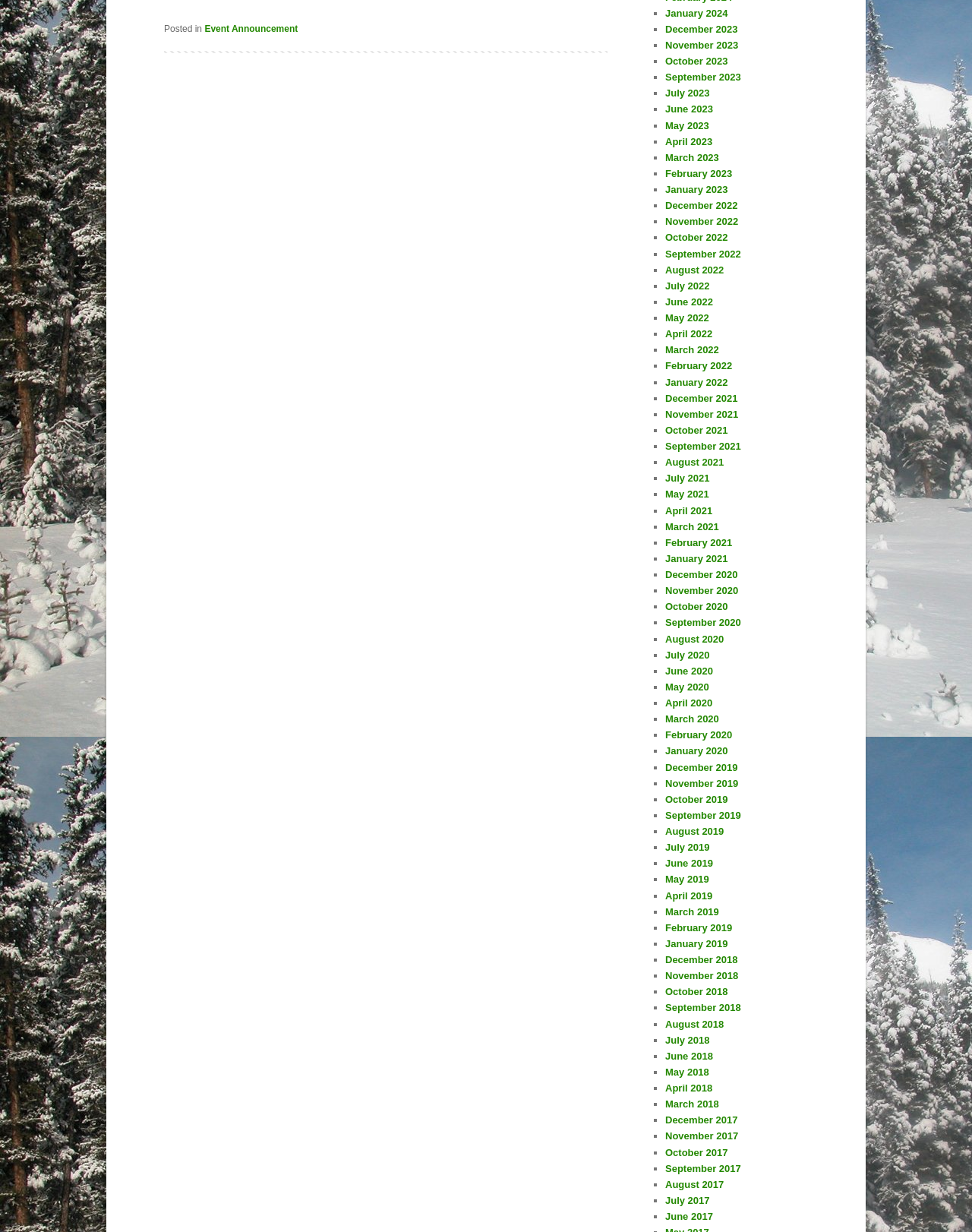Locate the bounding box coordinates of the clickable element to fulfill the following instruction: "View October 2023". Provide the coordinates as four float numbers between 0 and 1 in the format [left, top, right, bottom].

[0.684, 0.045, 0.749, 0.054]